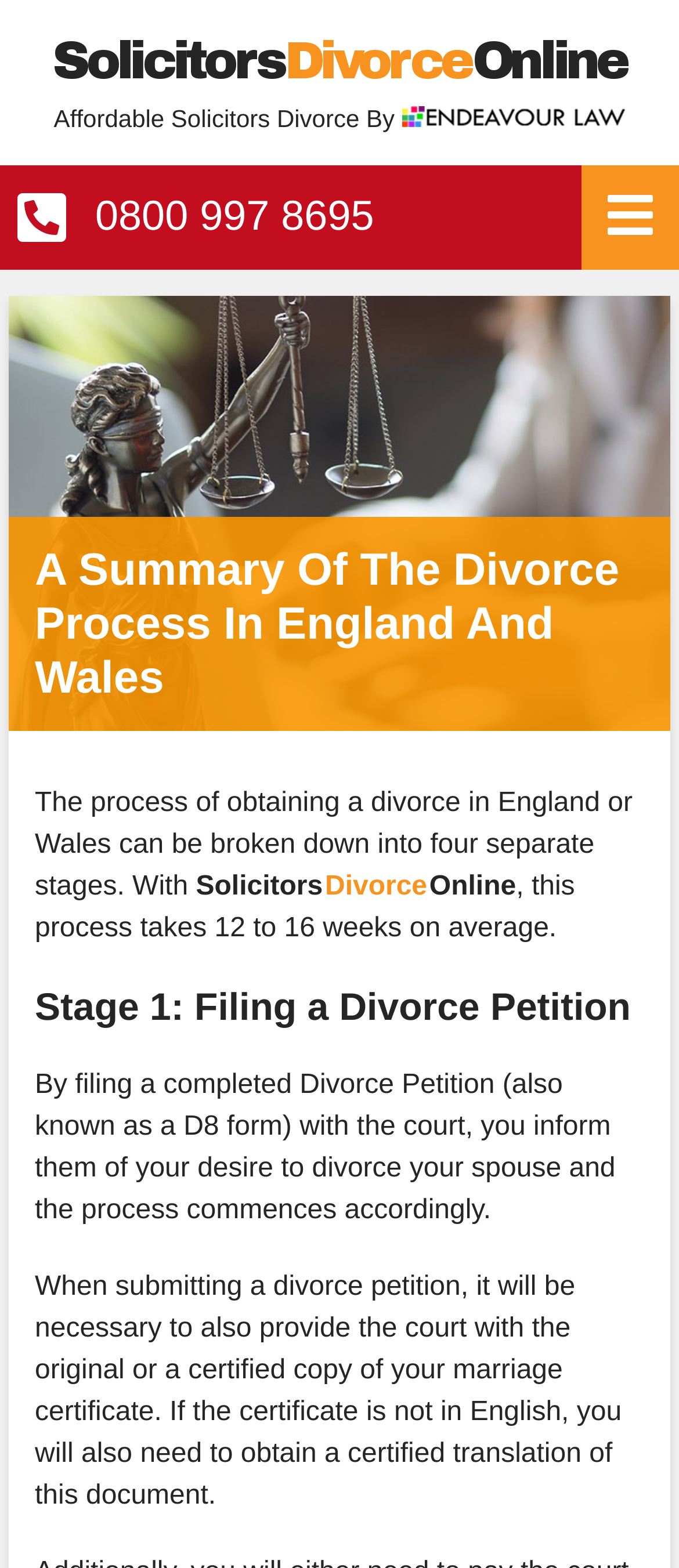What document is required to be submitted with the divorce petition? Observe the screenshot and provide a one-word or short phrase answer.

Marriage certificate